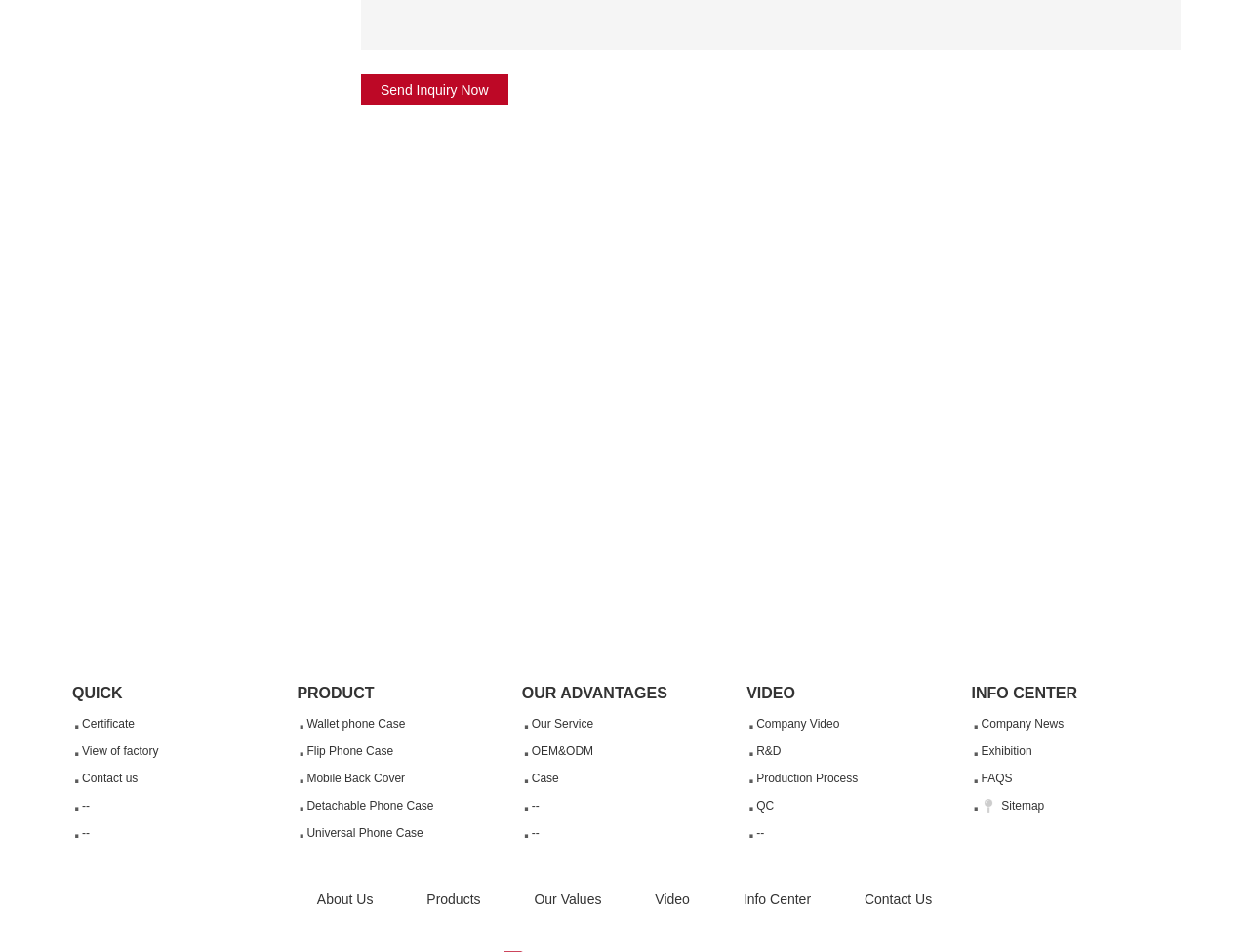Respond with a single word or phrase to the following question: How many links are there under the 'PRODUCT' category?

5